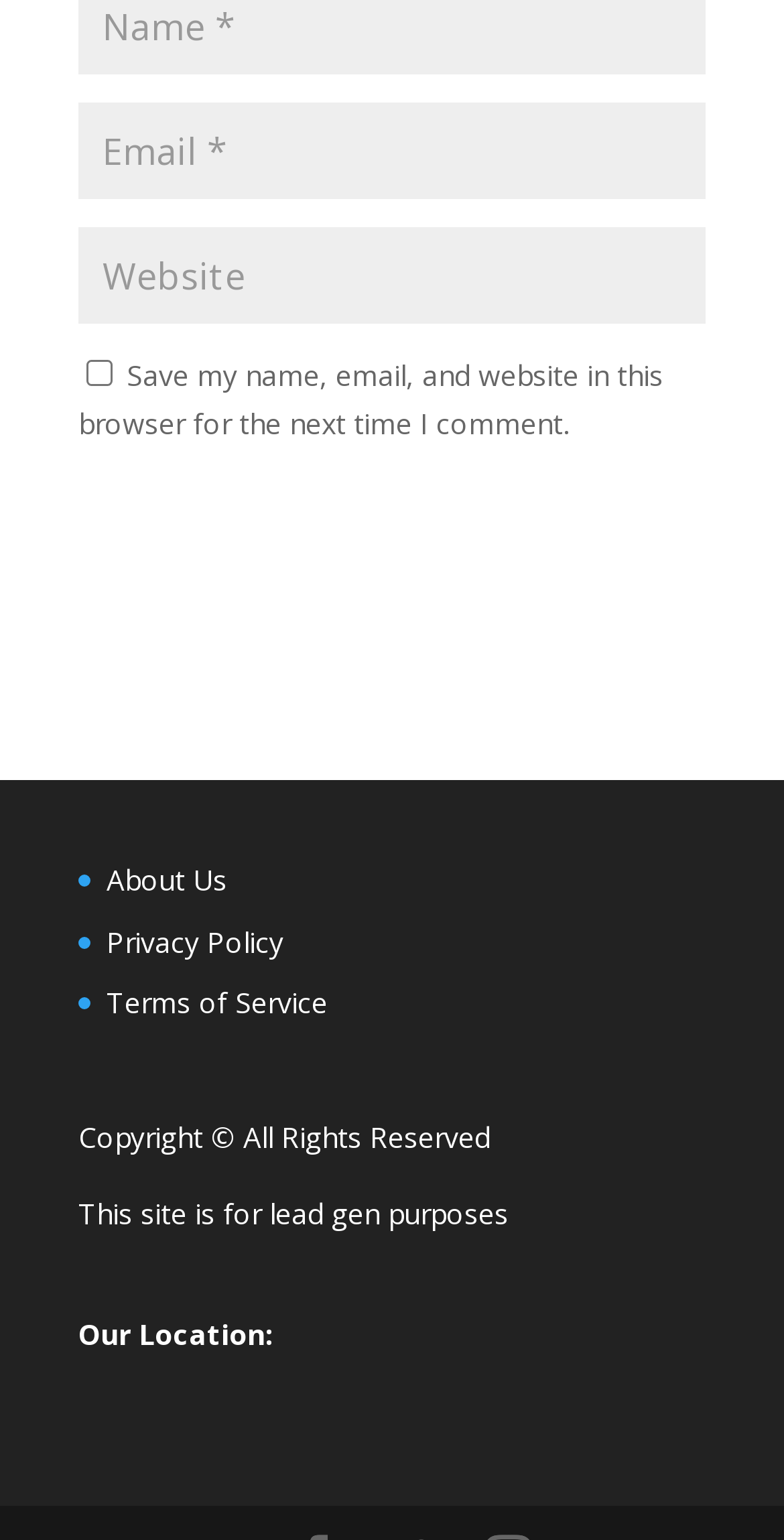Please examine the image and provide a detailed answer to the question: What is the purpose of the checkbox?

The checkbox is located below the 'Website' textbox and is labeled 'Save my name, email, and website in this browser for the next time I comment.' This suggests that its purpose is to save the user's comment information for future use.